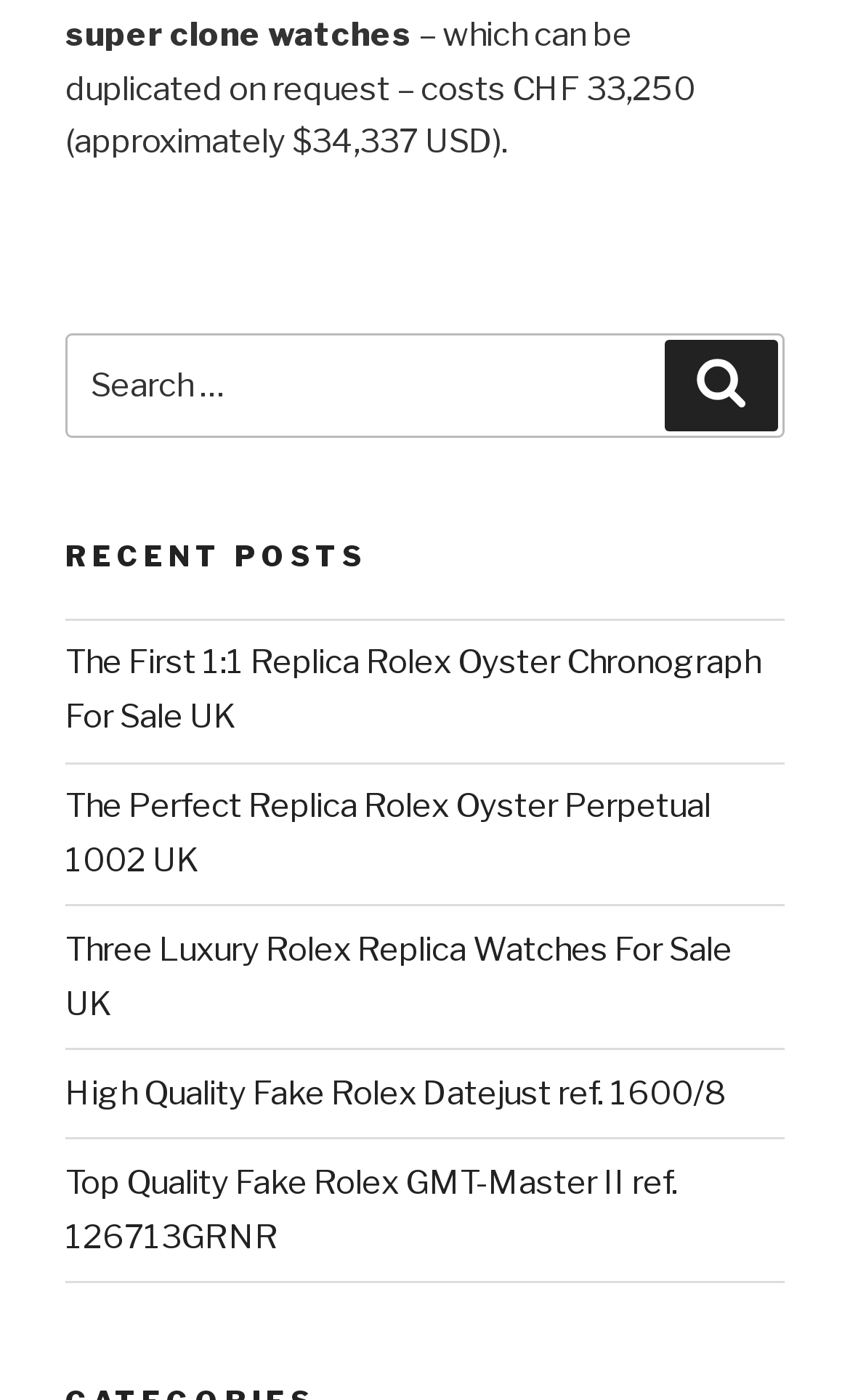What is the price of the Rolex Oyster Chronograph?
Please answer the question as detailed as possible based on the image.

The price of the Rolex Oyster Chronograph is mentioned in the StaticText element with ID 530, which states that it costs CHF 33,250, approximately $34,337 USD.